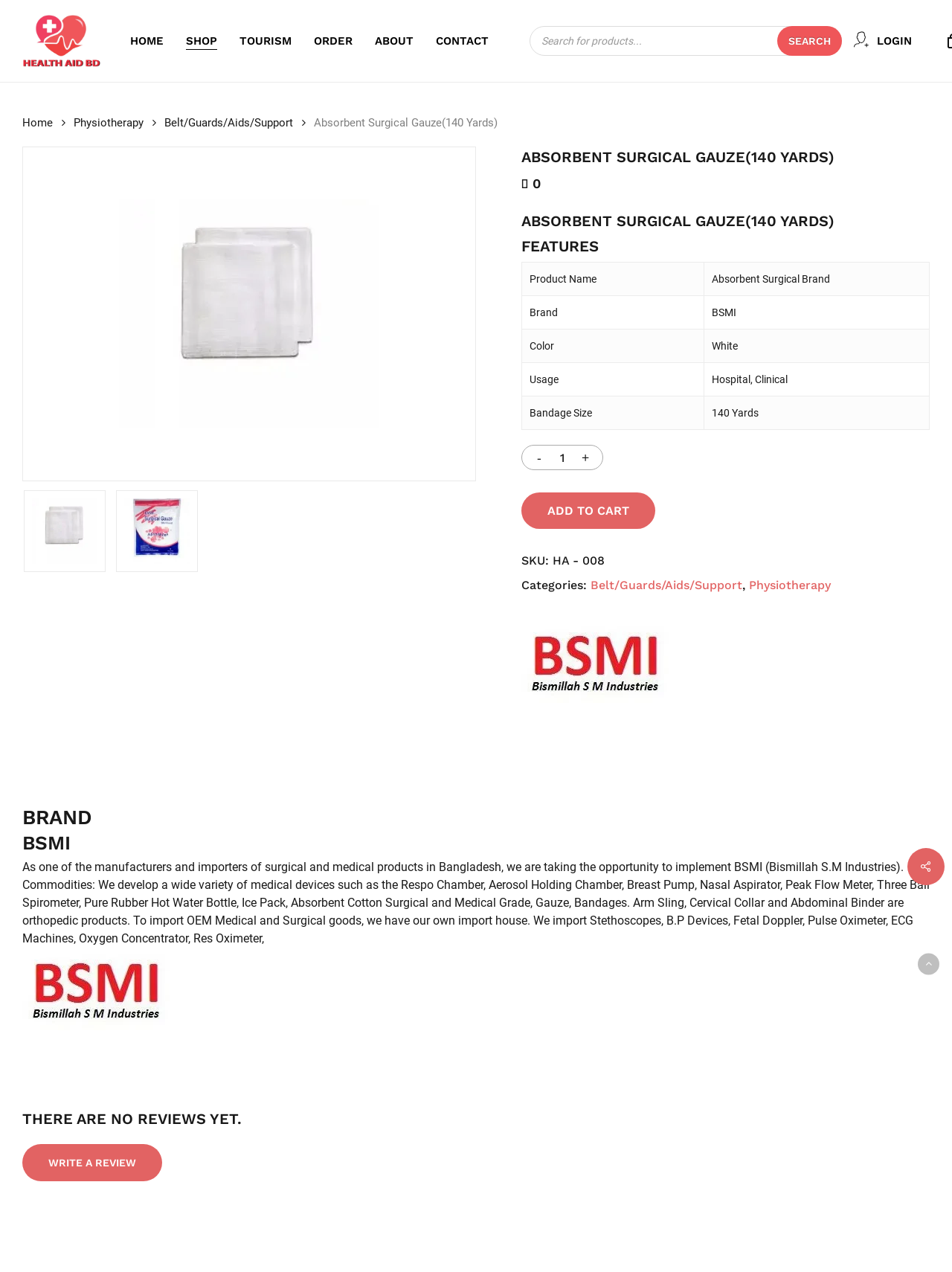Can you determine the main header of this webpage?

ABSORBENT SURGICAL GAUZE(140 YARDS)